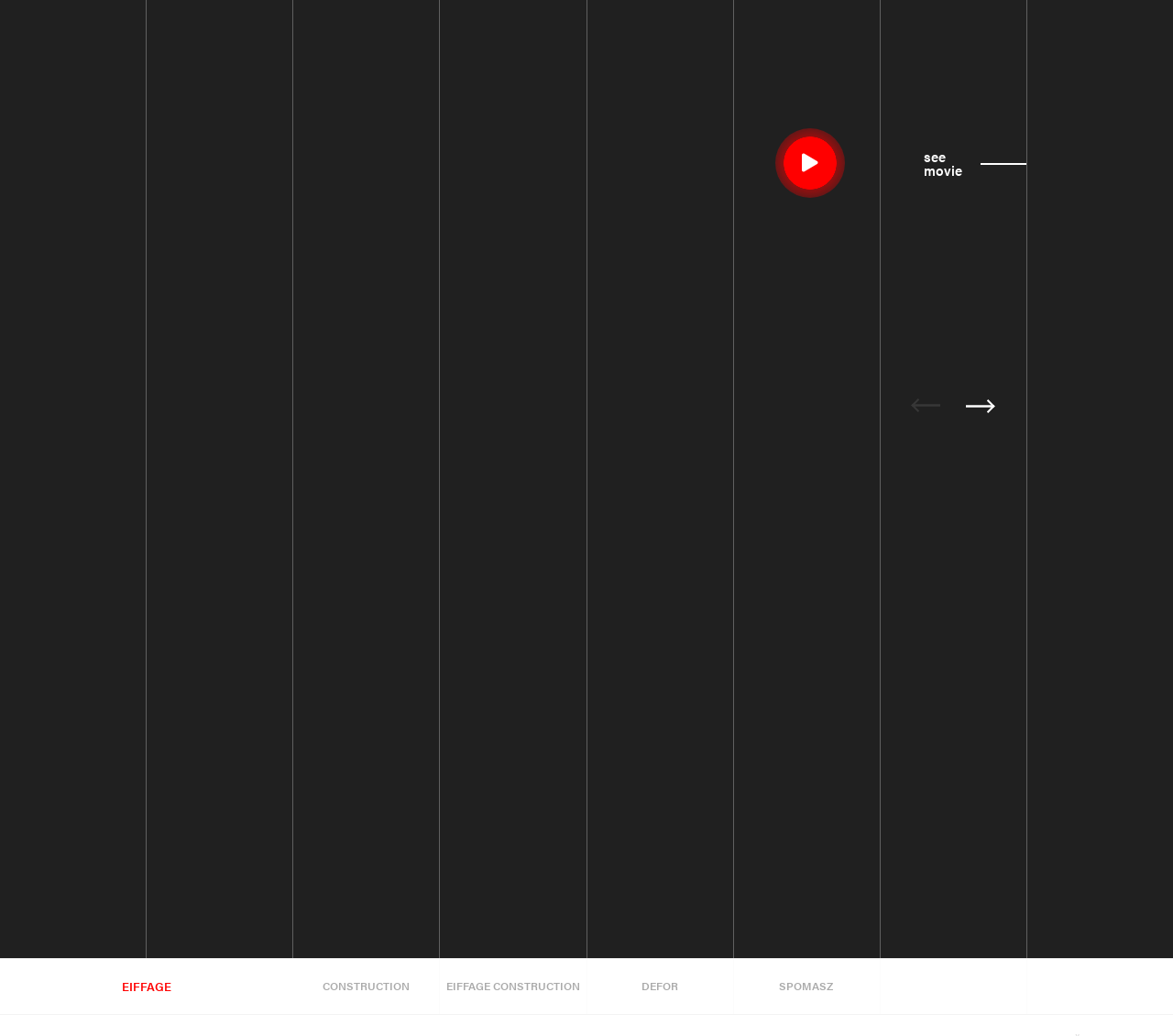Please specify the bounding box coordinates of the element that should be clicked to execute the given instruction: 'Click on the 'Free Template Sparrow On Pine Tree' link'. Ensure the coordinates are four float numbers between 0 and 1, expressed as [left, top, right, bottom].

None